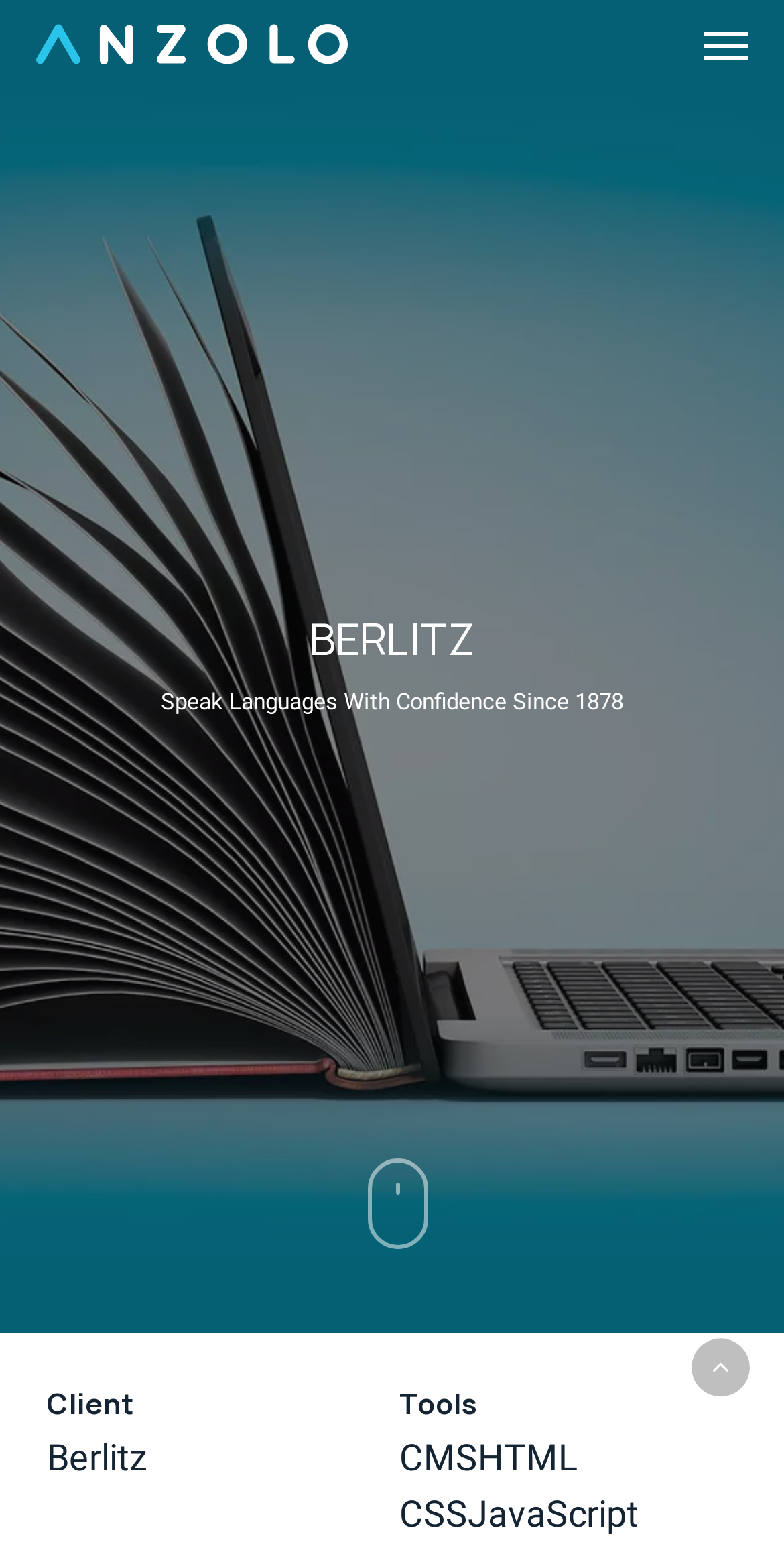What are the two categories listed?
Please provide a single word or phrase as your answer based on the image.

Client and Tools